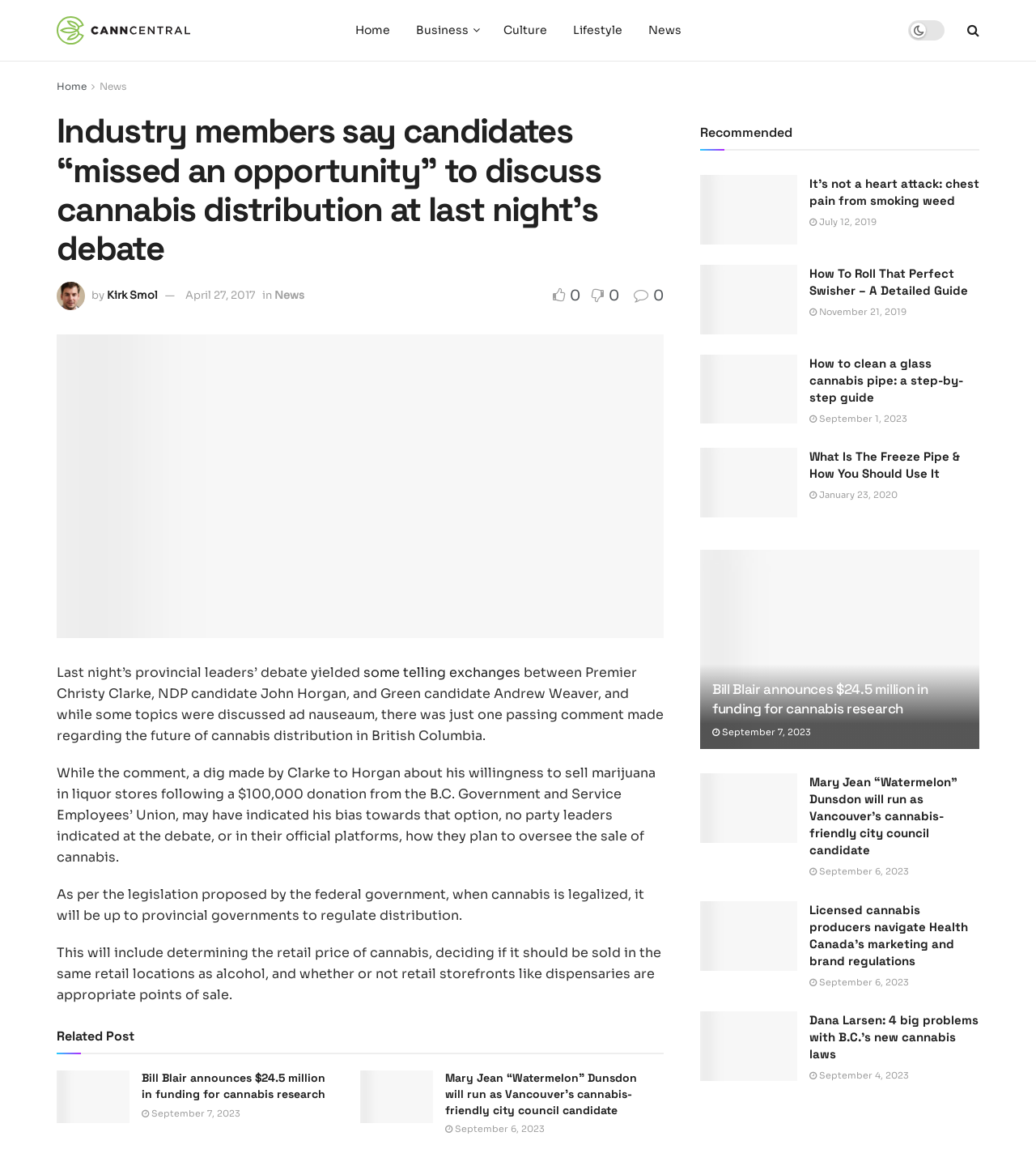Generate a thorough description of the webpage.

This webpage is an article from CannCentral Magazine, a cannabis-focused online publication. At the top of the page, there is a navigation menu with links to different sections of the website, including "Home", "Business", "Culture", "Lifestyle", and "News". 

Below the navigation menu, there is a heading that reads "Industry members say candidates 'missed an opportunity' to discuss cannabis distribution at last night's debate". This heading is accompanied by an image of Kirk Smol, the author of the article. The article discusses the recent provincial leaders' debate and how the candidates failed to address the issue of cannabis distribution in British Columbia.

The article is divided into several paragraphs, with the main content of the article taking up most of the page. The text discusses the debate, the comments made by the candidates, and the implications of the federal government's legislation on cannabis distribution.

On the right-hand side of the page, there is a section titled "Recommended" with a list of related articles, each with a heading, a brief summary, and an image. These articles appear to be related to cannabis use, including topics such as chest pain from smoking weed, how to roll a perfect swisher, and how to clean a glass cannabis pipe.

At the bottom of the page, there is another section with more related articles, including one about Bill Blair announcing funding for cannabis research and another about Mary Jean "Watermelon" Dunsdon running as a cannabis-friendly city council candidate. Each of these articles has a heading, a brief summary, and an image.